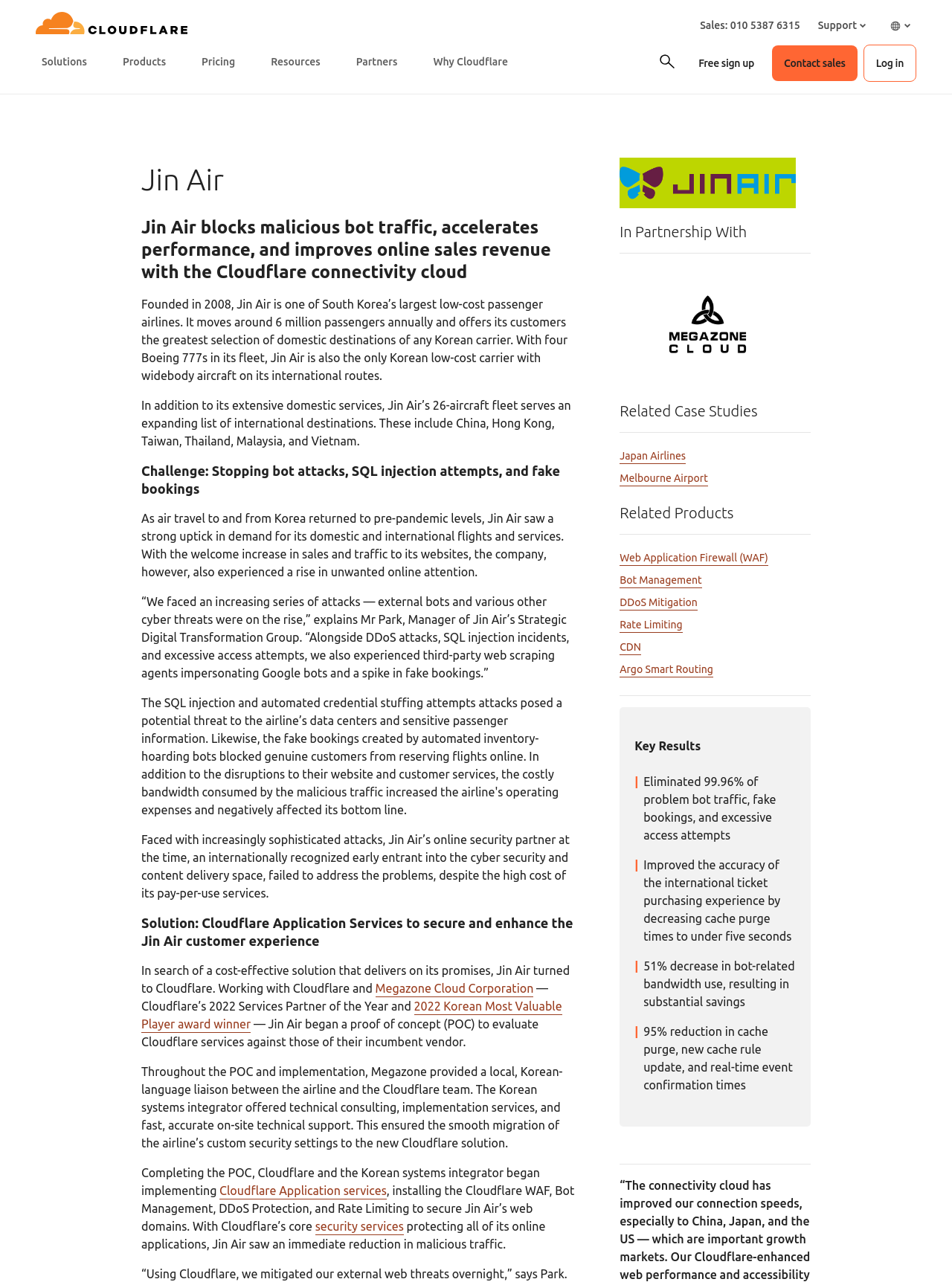Locate the bounding box coordinates of the clickable part needed for the task: "Click the 'Log in' button".

[0.907, 0.035, 0.962, 0.064]